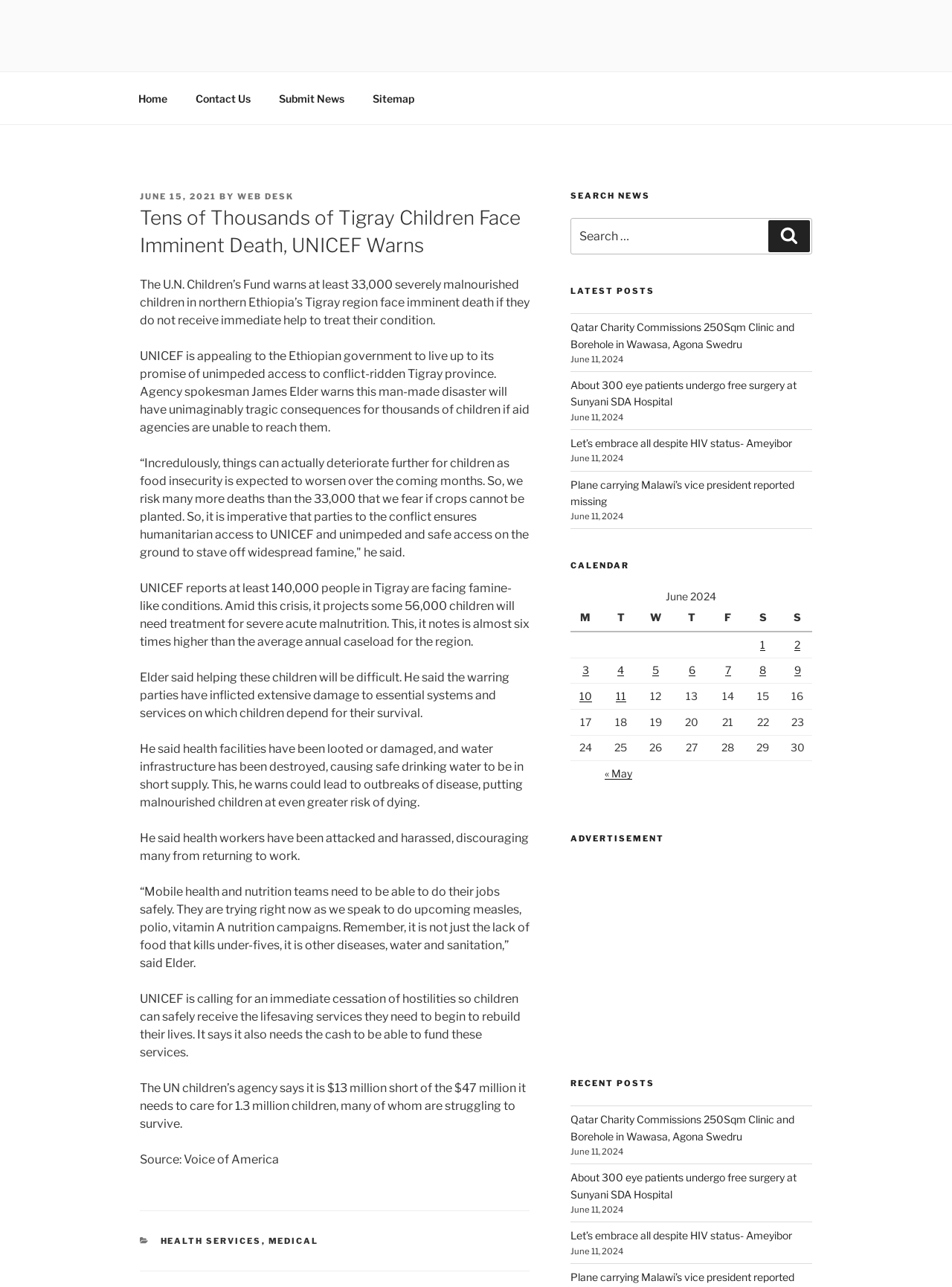Identify the bounding box coordinates for the region of the element that should be clicked to carry out the instruction: "View the calendar for June 2024". The bounding box coordinates should be four float numbers between 0 and 1, i.e., [left, top, right, bottom].

[0.599, 0.457, 0.853, 0.591]